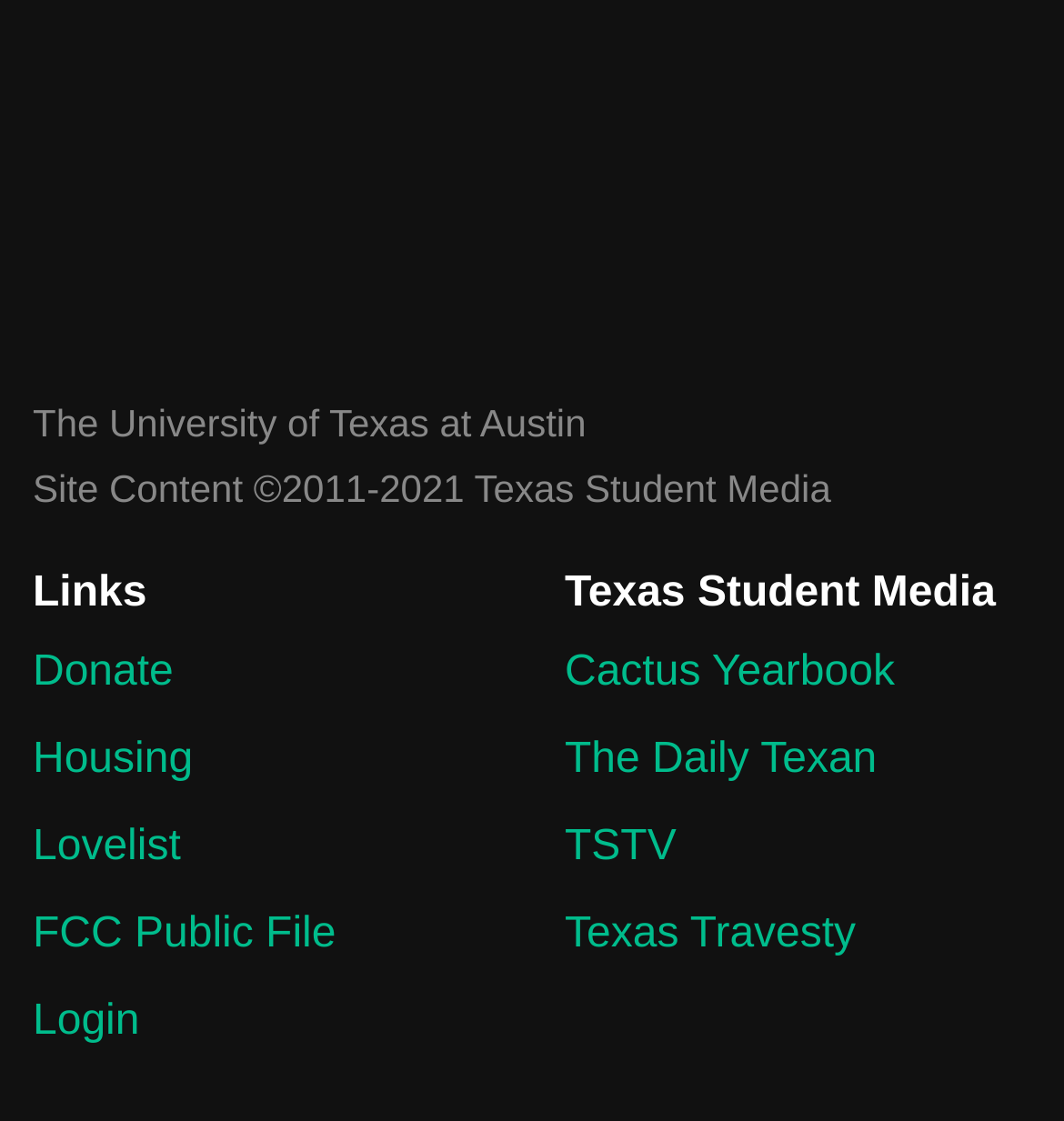Identify the bounding box coordinates for the region of the element that should be clicked to carry out the instruction: "Click on Donate". The bounding box coordinates should be four float numbers between 0 and 1, i.e., [left, top, right, bottom].

[0.031, 0.573, 0.469, 0.631]